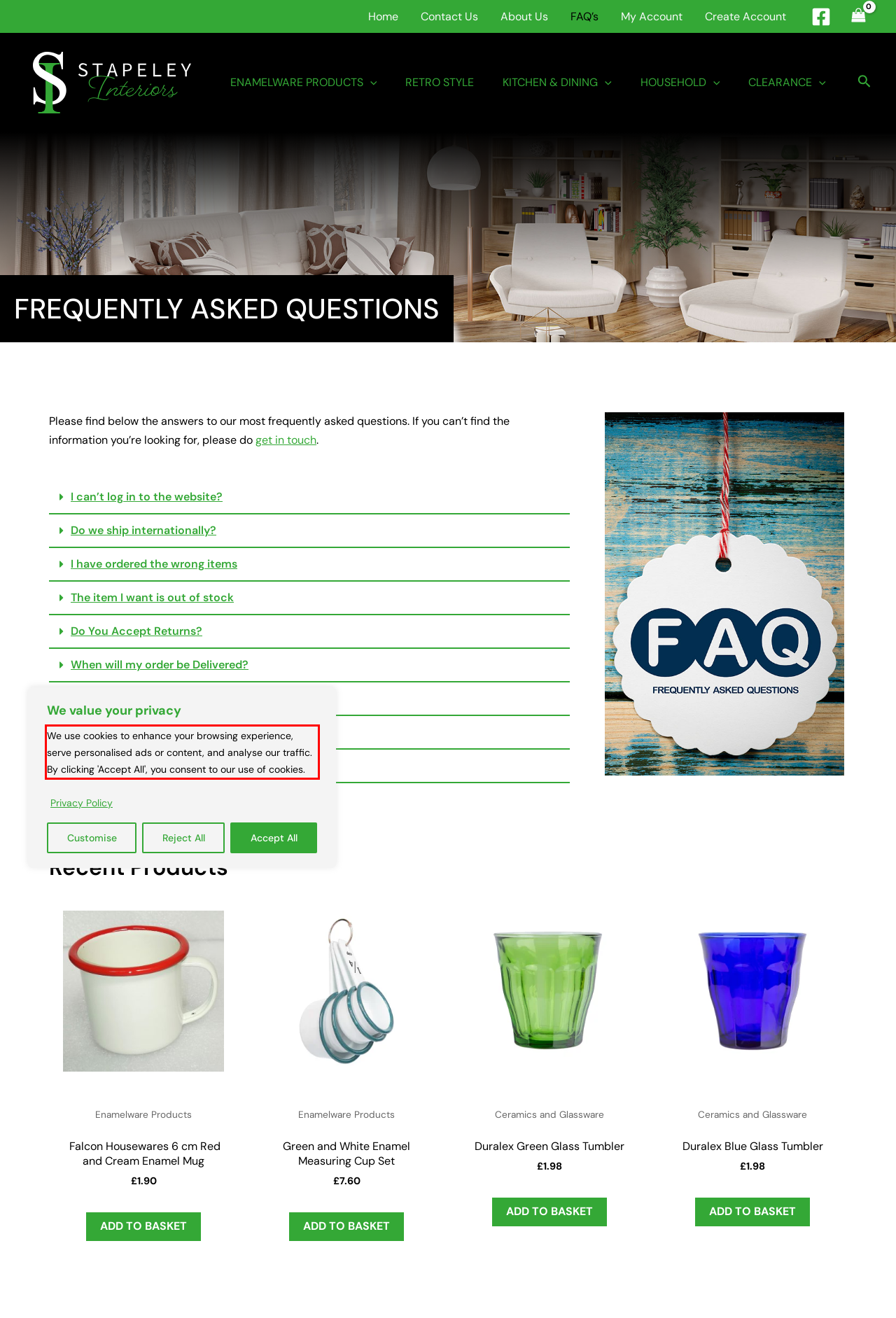From the screenshot of the webpage, locate the red bounding box and extract the text contained within that area.

We use cookies to enhance your browsing experience, serve personalised ads or content, and analyse our traffic. By clicking 'Accept All', you consent to our use of cookies.